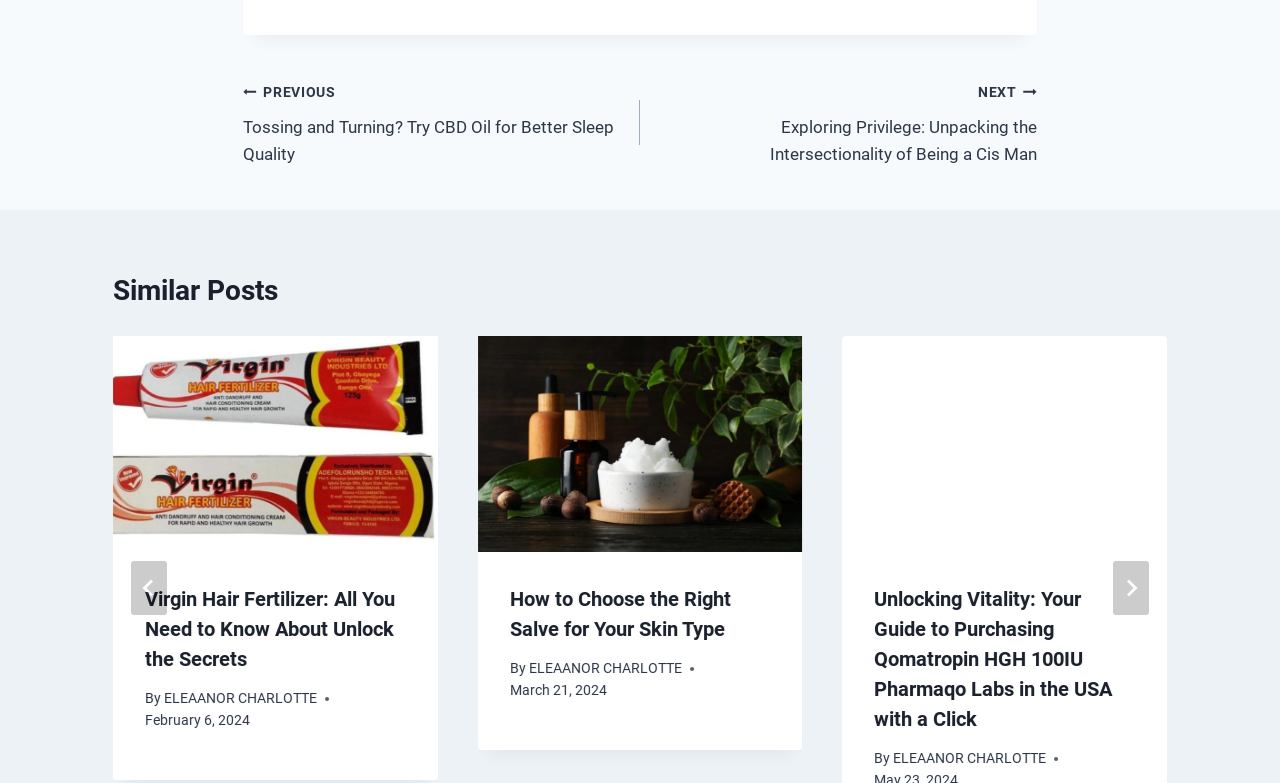Highlight the bounding box coordinates of the element you need to click to perform the following instruction: "Click on the 'Unlocking Vitality: Your Guide to Purchasing Qomatropin HGH 100IU Pharmaqo Labs in the USA with a Click' link."

[0.658, 0.429, 0.912, 0.705]